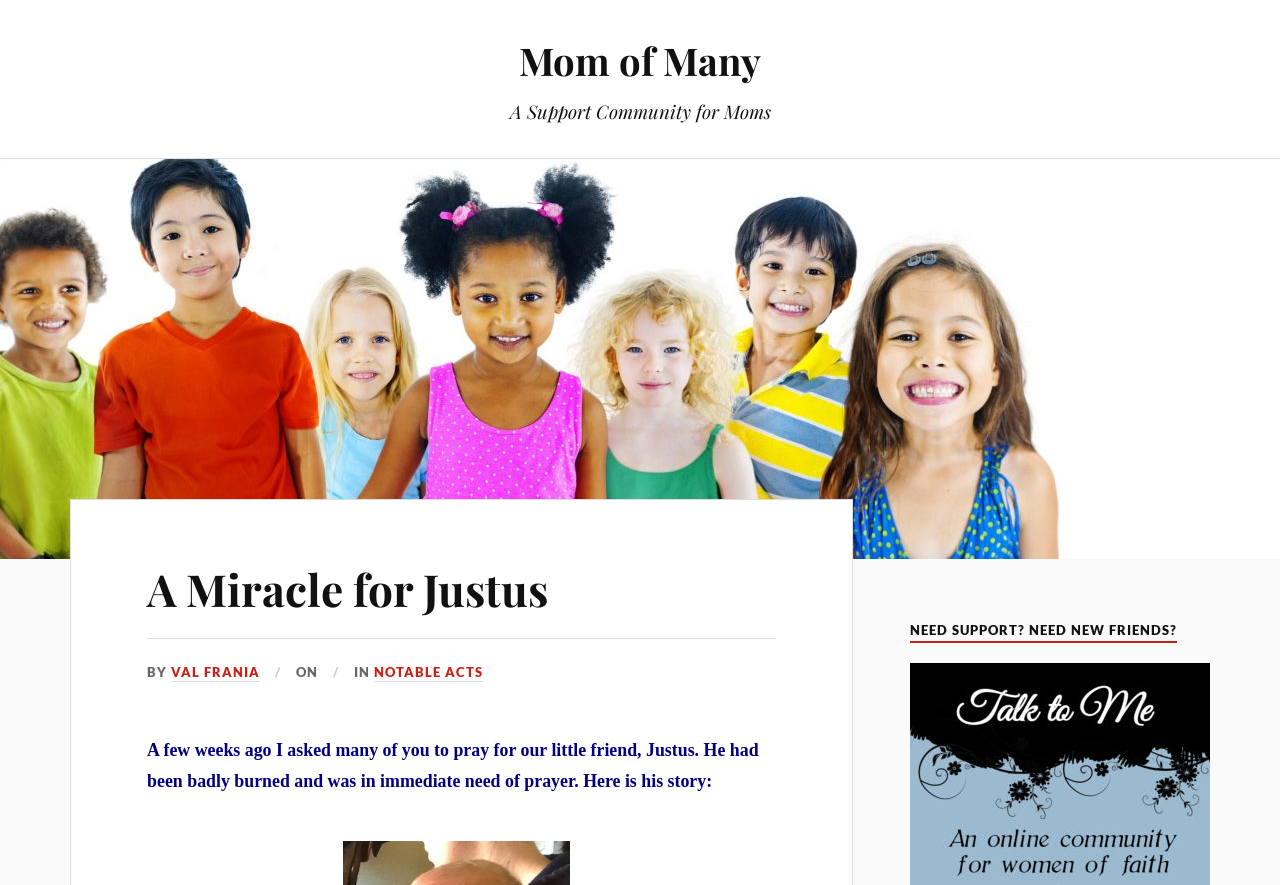Provide a one-word or one-phrase answer to the question:
What is the name of the little friend who was badly burned?

Justus